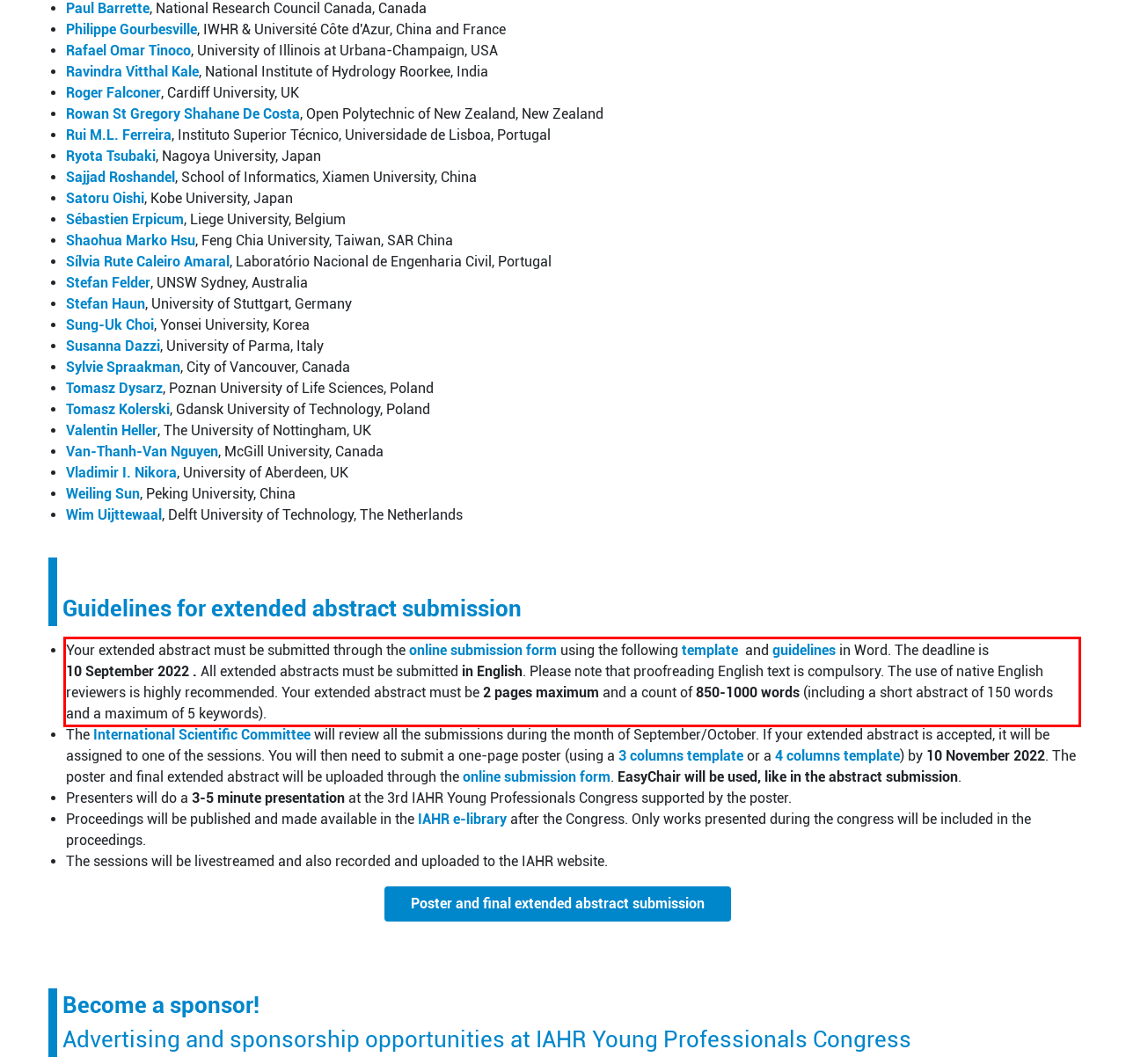Please analyze the provided webpage screenshot and perform OCR to extract the text content from the red rectangle bounding box.

Your extended abstract must be submitted through the online submission form using the following template and guidelines in Word. The deadline is 10 September 2022 . All extended abstracts must be submitted in English. Please note that proofreading English text is compulsory. The use of native English reviewers is highly recommended. Your extended abstract must be 2 pages maximum and a count of 850-1000 words (including a short abstract of 150 words and a maximum of 5 keywords).